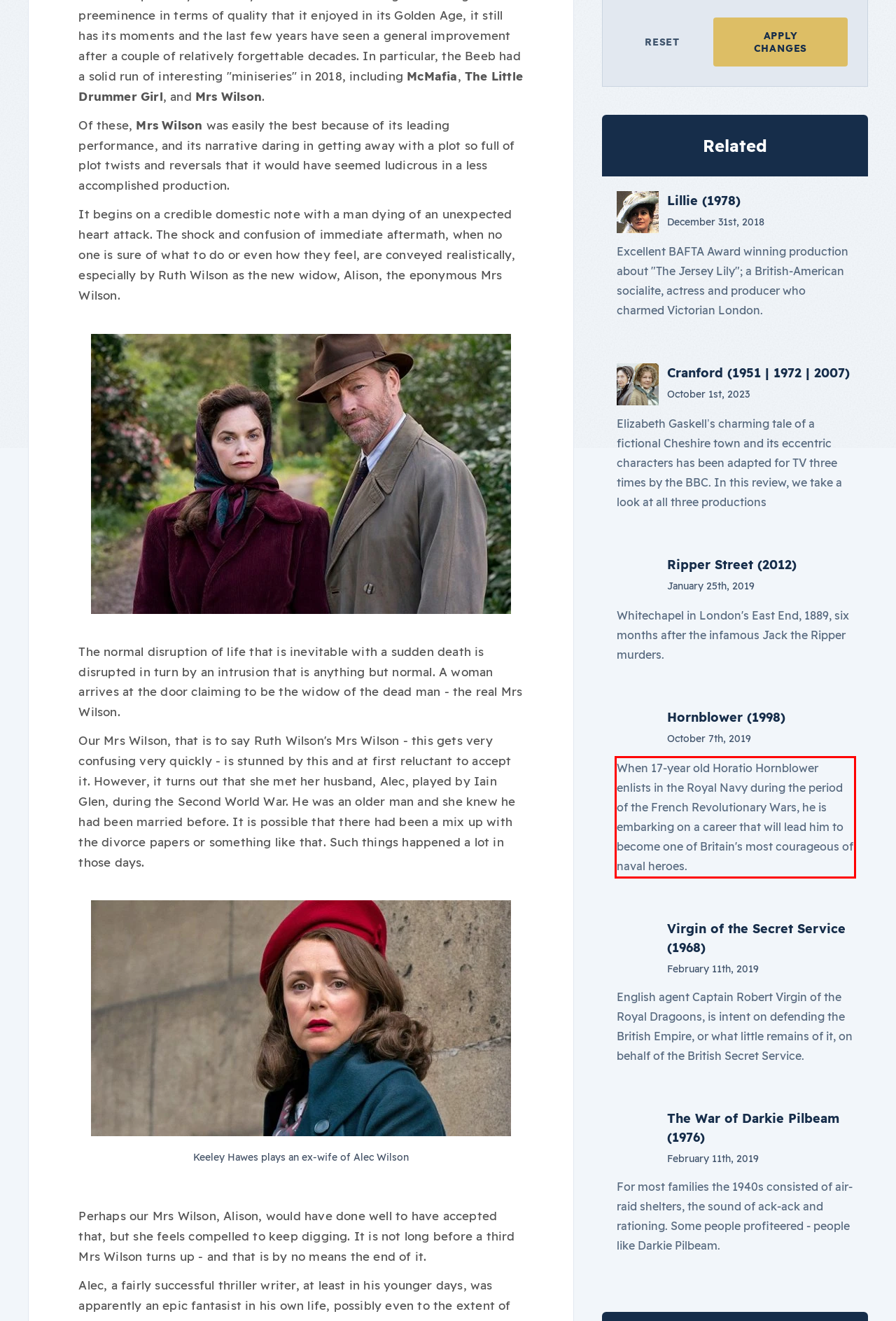Within the screenshot of a webpage, identify the red bounding box and perform OCR to capture the text content it contains.

When 17-year old Horatio Hornblower enlists in the Royal Navy during the period of the French Revolutionary Wars, he is embarking on a career that will lead him to become one of Britain's most courageous of naval heroes.